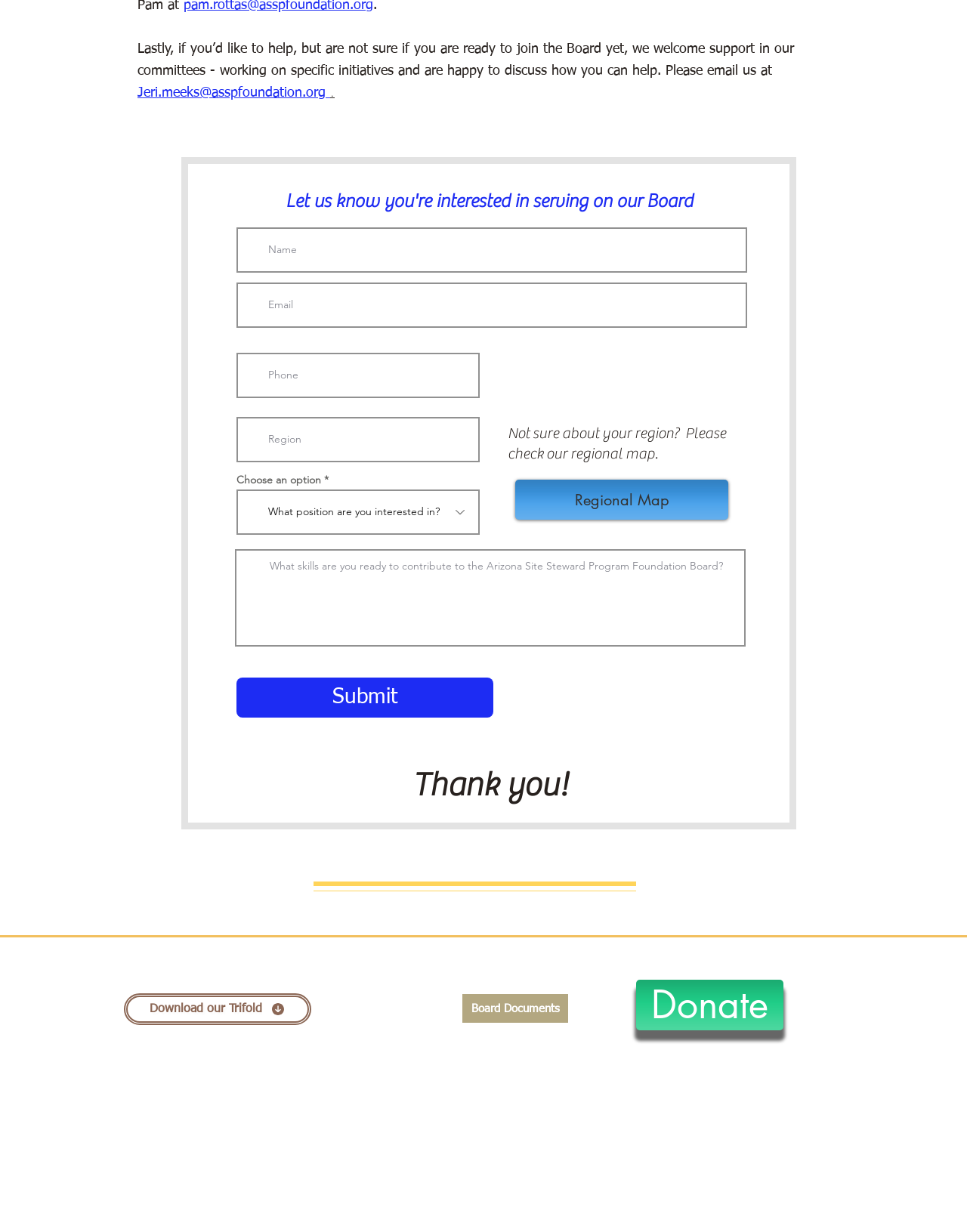Point out the bounding box coordinates of the section to click in order to follow this instruction: "Download the trifold".

[0.128, 0.806, 0.322, 0.832]